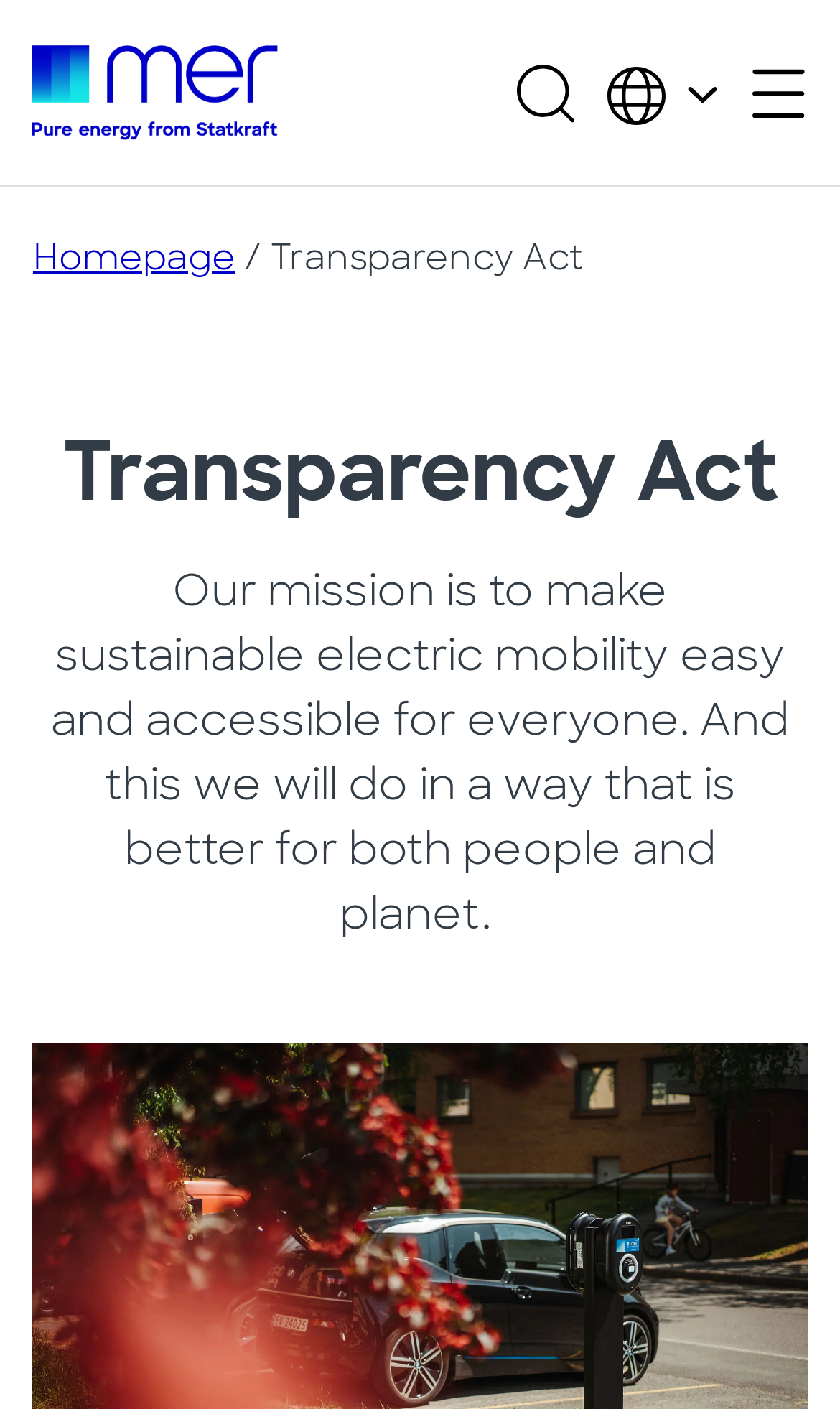Answer the question using only a single word or phrase: 
How many menu items are in the primary menu?

At least 3